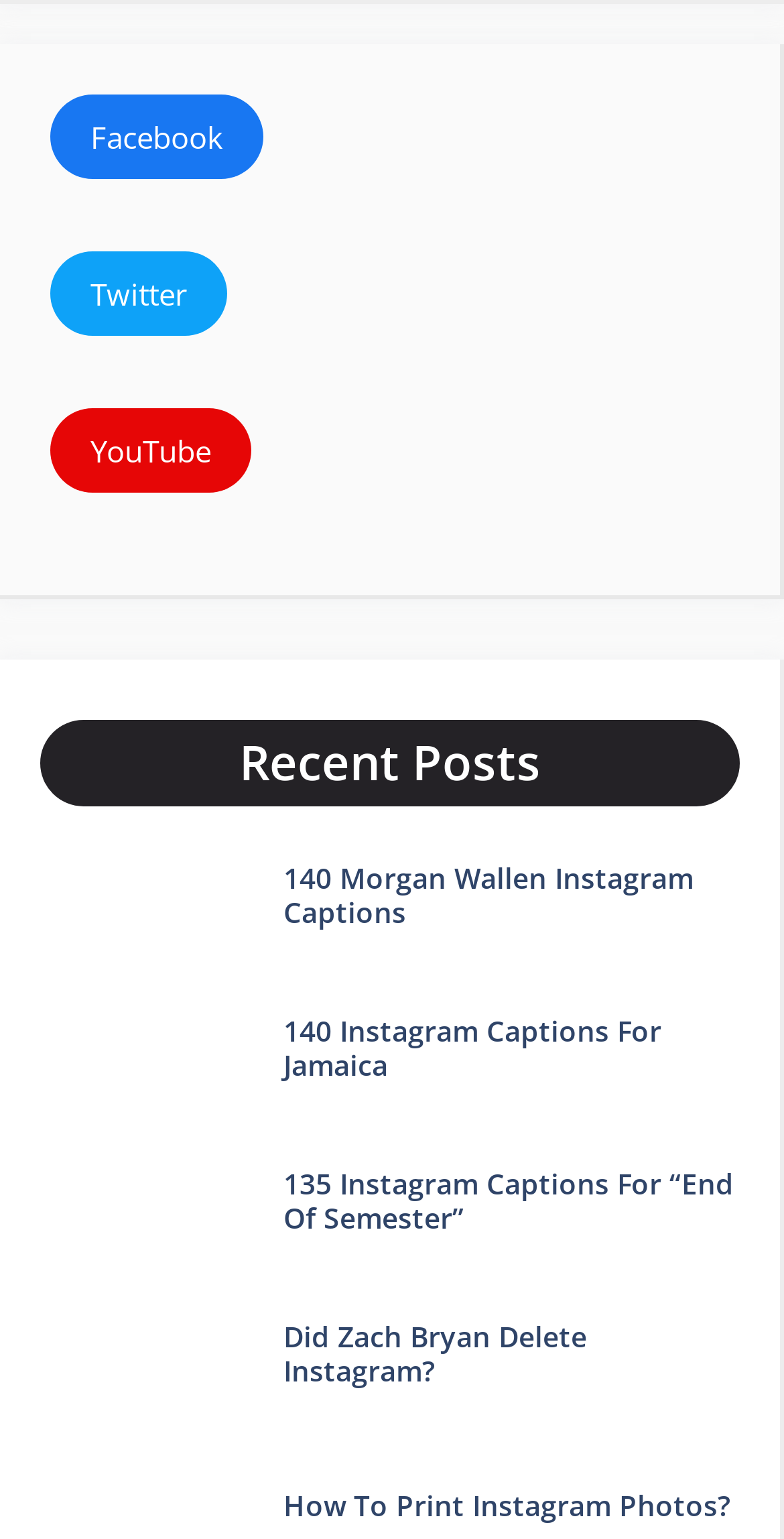Please identify the bounding box coordinates of the area that needs to be clicked to follow this instruction: "Check Did Zach Bryan Delete Instagram?".

[0.361, 0.855, 0.749, 0.902]